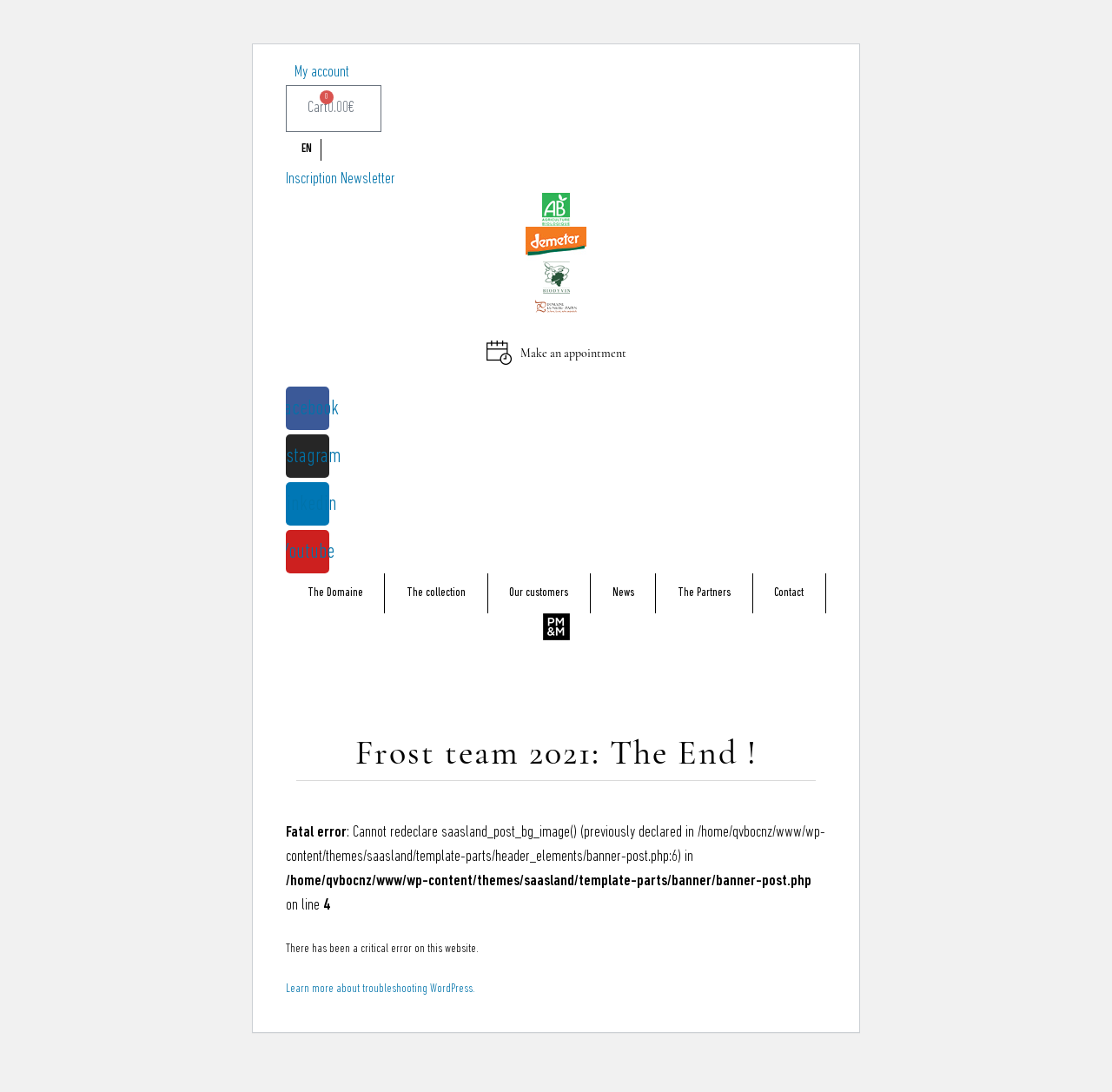Determine the bounding box coordinates of the clickable region to carry out the instruction: "Switch to English".

[0.263, 0.127, 0.288, 0.147]